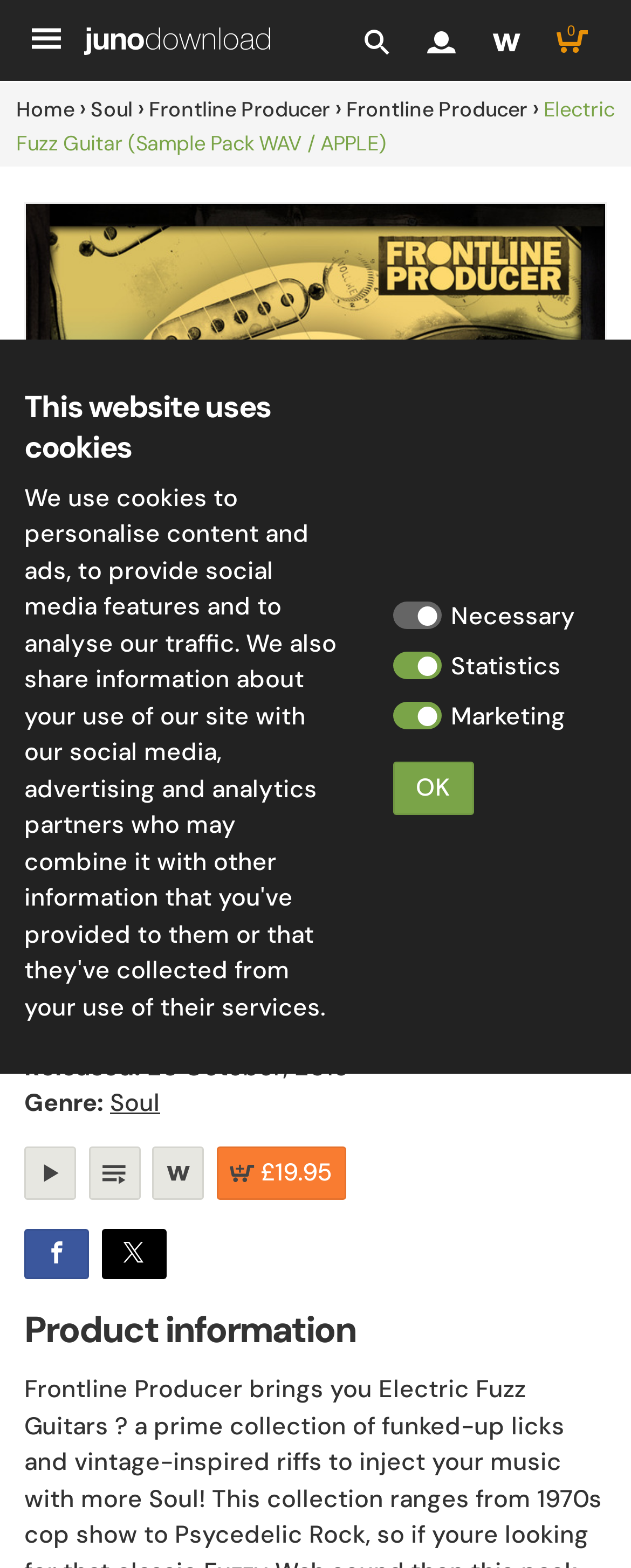Please specify the bounding box coordinates of the area that should be clicked to accomplish the following instruction: "Click the menu button". The coordinates should consist of four float numbers between 0 and 1, i.e., [left, top, right, bottom].

[0.026, 0.008, 0.121, 0.043]